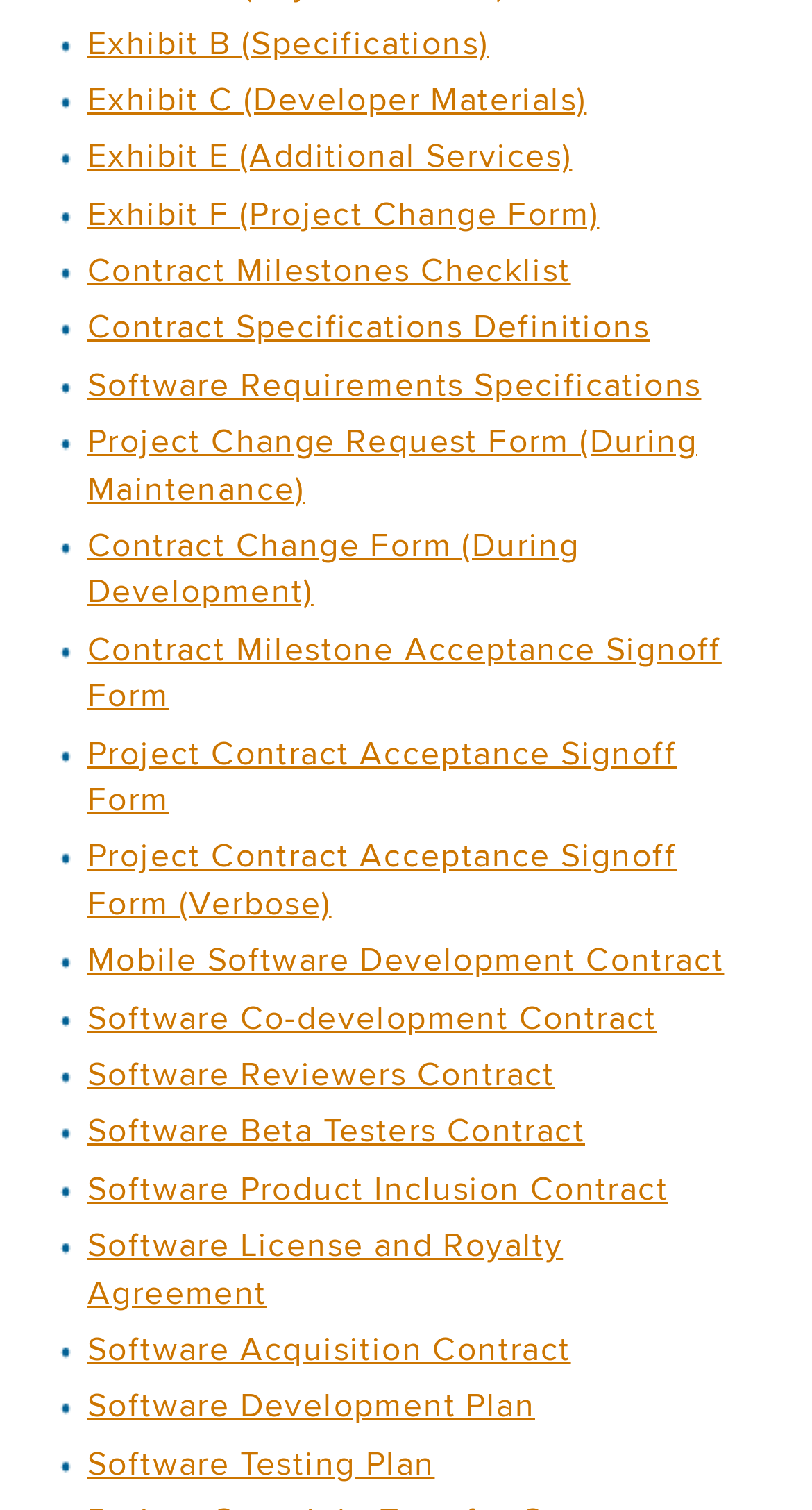What is the purpose of the 'Contract Milestones Checklist'?
Look at the screenshot and provide an in-depth answer.

Based on the title of the link 'Contract Milestones Checklist', it can be inferred that the purpose of this document is to track and manage the milestones of a contract, ensuring that all requirements are met and deadlines are followed.